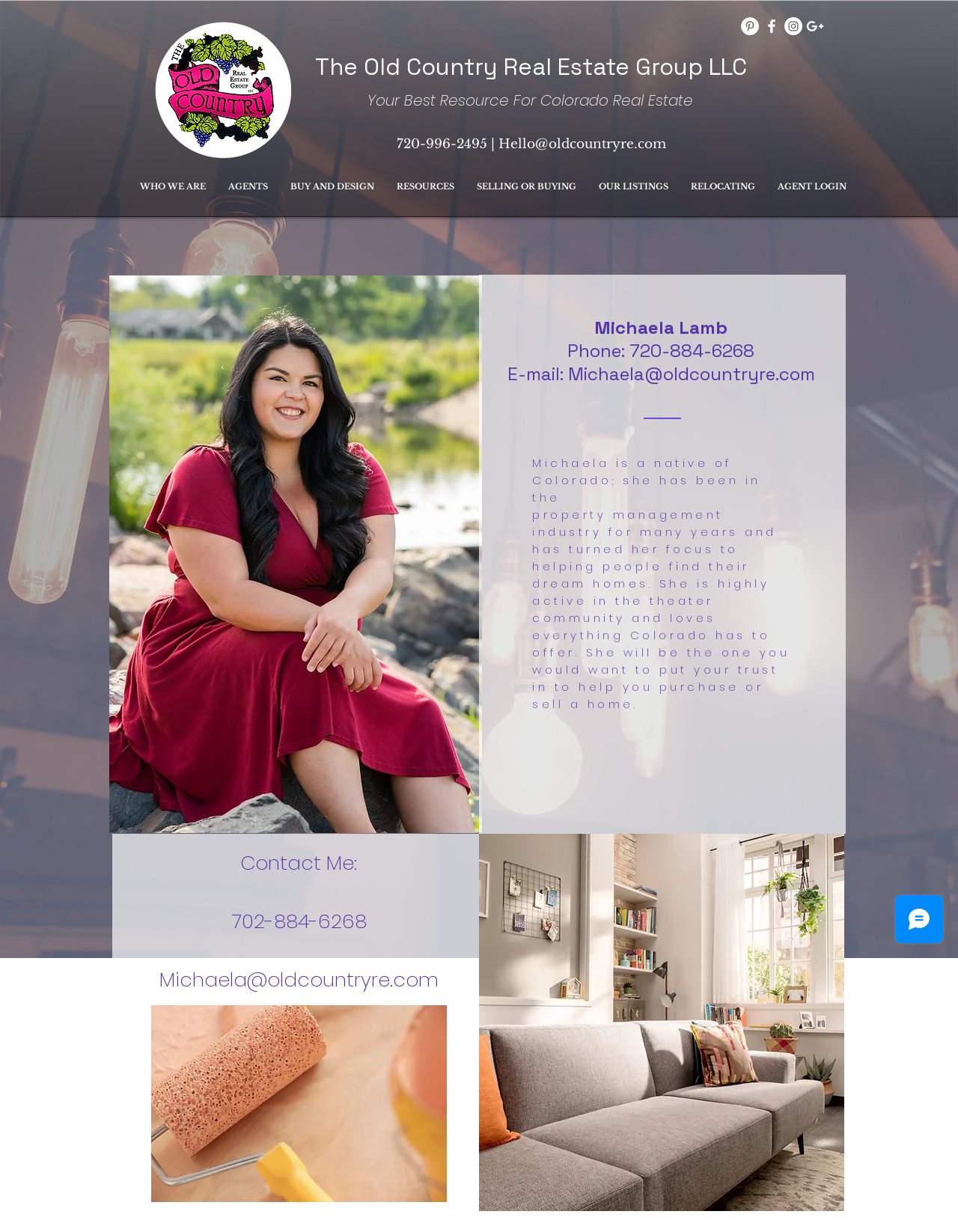What is Michaela's phone number?
From the screenshot, supply a one-word or short-phrase answer.

720-884-6268